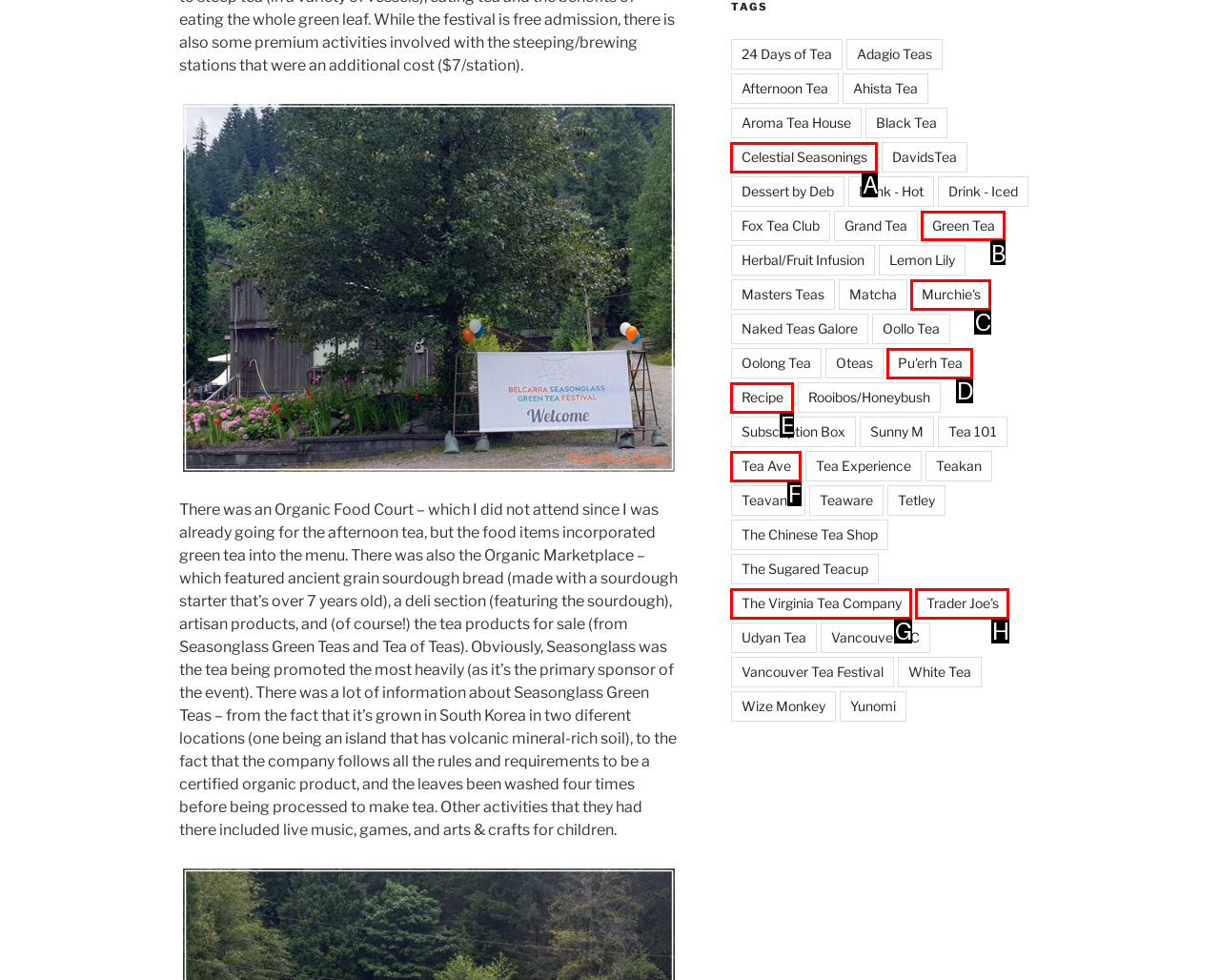Identify the correct option to click in order to accomplish the task: Explore 'Green Tea' Provide your answer with the letter of the selected choice.

B